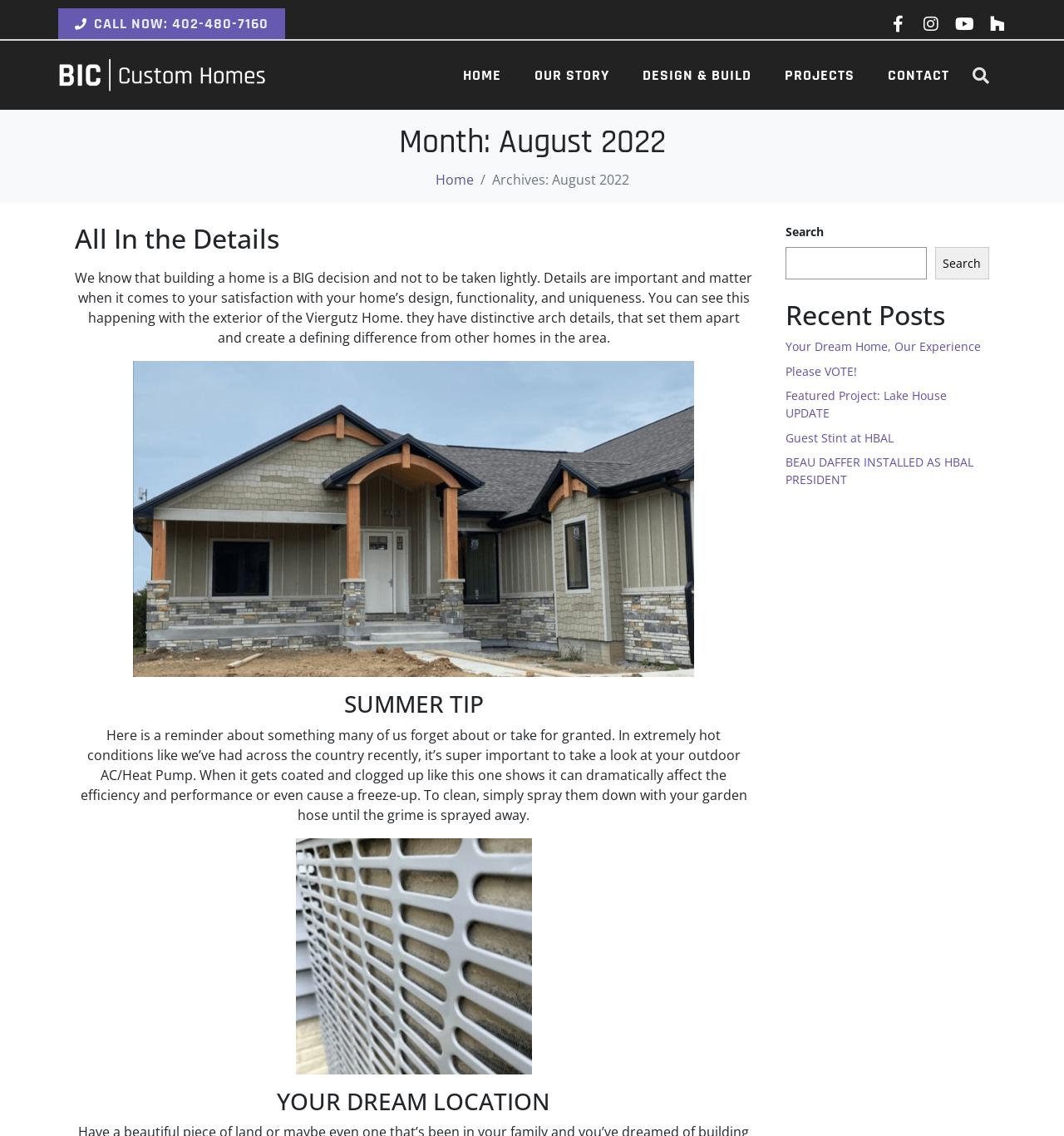Generate a comprehensive description of the contents of the webpage.

The webpage is about BIC Custom Homes, a custom home building company. At the top, there is a navigation menu with links to "HOME", "OUR STORY", "DESIGN & BUILD", "PROJECTS", and "CONTACT". Below the navigation menu, there is a search bar. 

On the left side, there is a section with a heading "Month: August 2022" and a subheading "Archives: August 2022". Below this section, there are several articles or blog posts. The first article is titled "All In the Details" and discusses the importance of details in home design and functionality. The article includes a link to read more and an image. 

The next section is titled "SUMMER TIP" and provides a reminder to clean outdoor AC/Heat Pumps during hot weather. This section also includes an image. 

The following section is titled "YOUR DREAM LOCATION" but does not contain any text or images. 

On the right side, there is a section with a heading "Recent Posts" and lists several recent blog posts with links to read more. These posts include "Your Dream Home, Our Experience", "Please VOTE!", "Featured Project: Lake House UPDATE", "Guest Stint at HBAL", and "BEAU DAFFER INSTALLED AS HBAL PRESIDENT". 

At the top right corner, there are social media links to Facebook, Instagram, Youtube, and Houzz. There is also a "CALL NOW" button with a phone number.